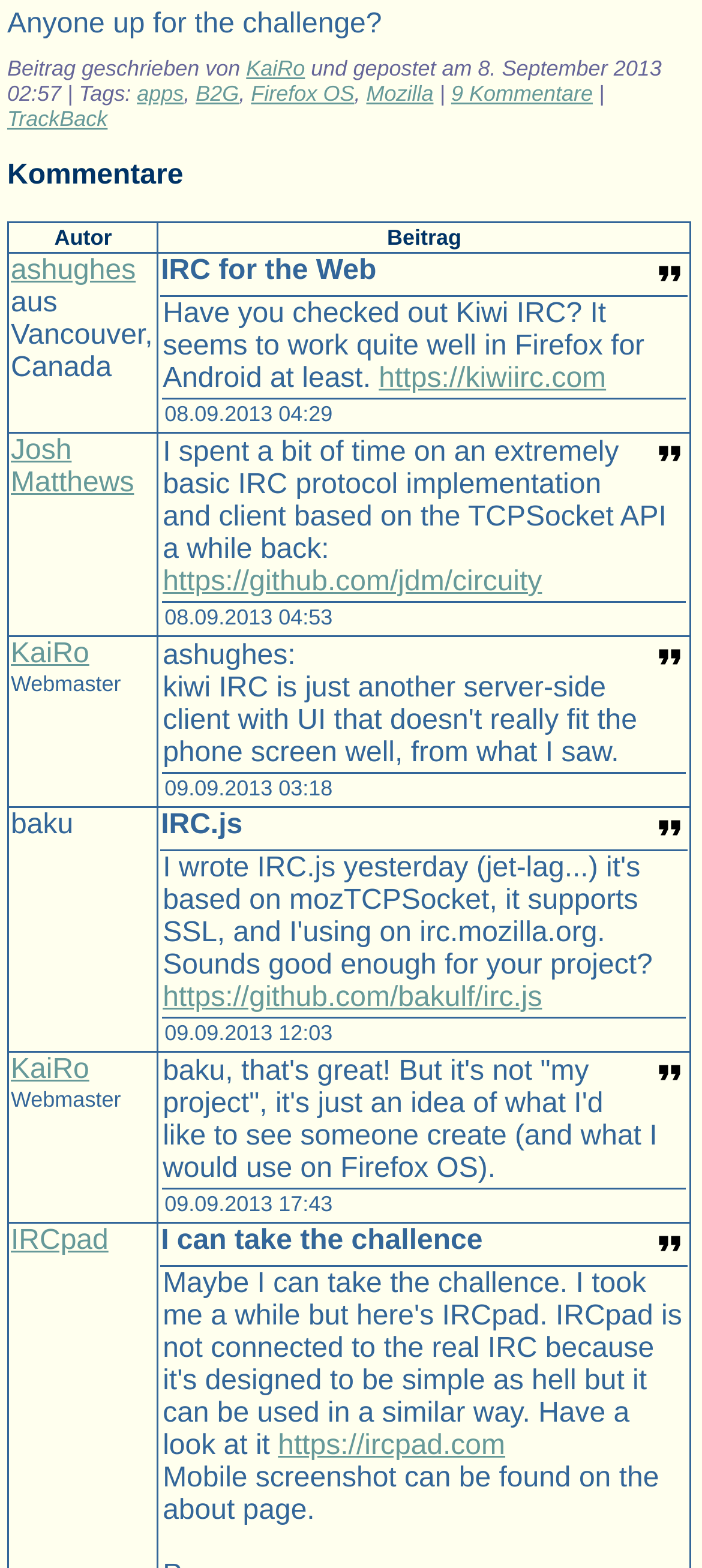Identify the bounding box coordinates for the UI element that matches this description: "alt="zitieren" title="Diesen Beitrag zitieren"".

[0.928, 0.41, 0.979, 0.429]